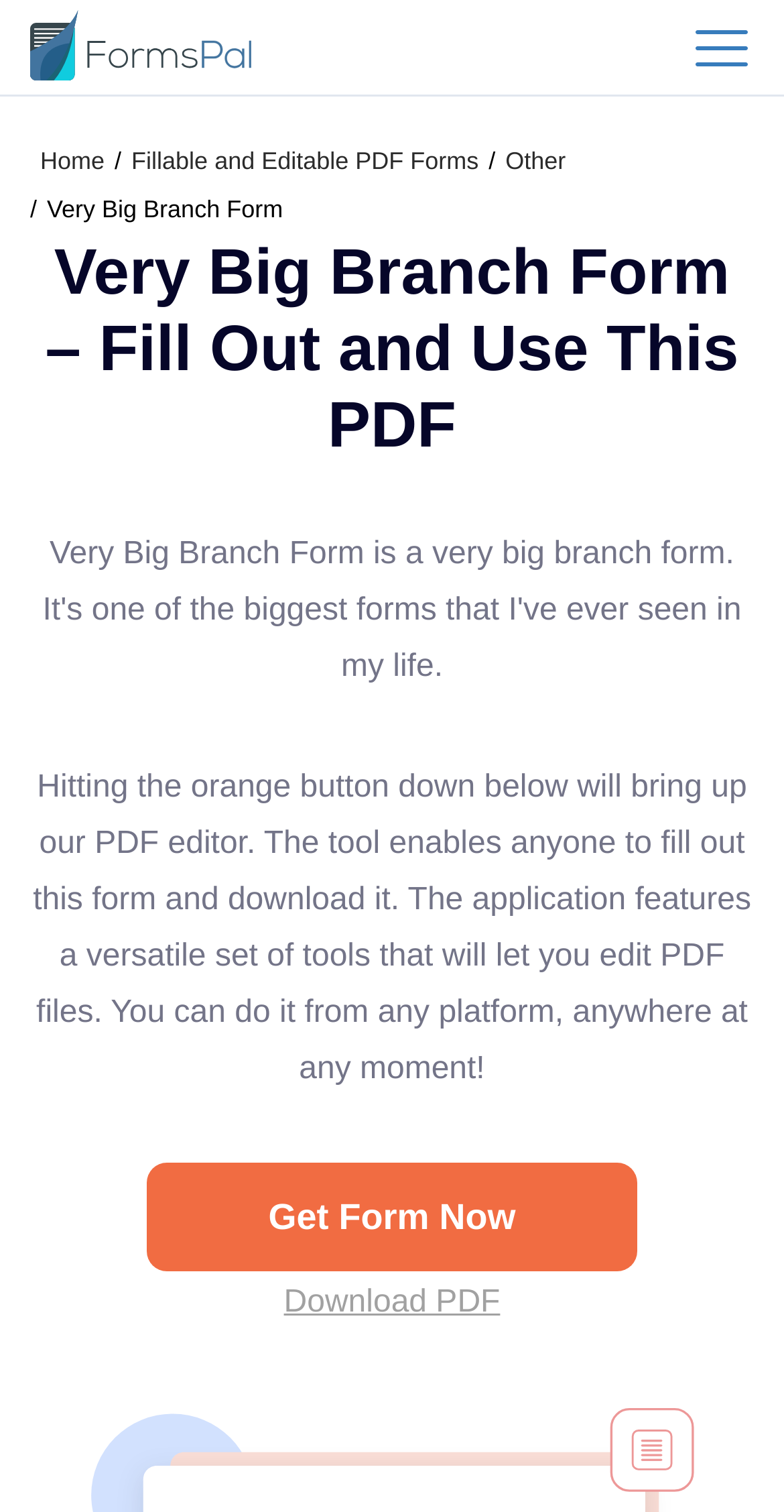Give the bounding box coordinates for the element described as: "Home".

[0.038, 0.094, 0.146, 0.118]